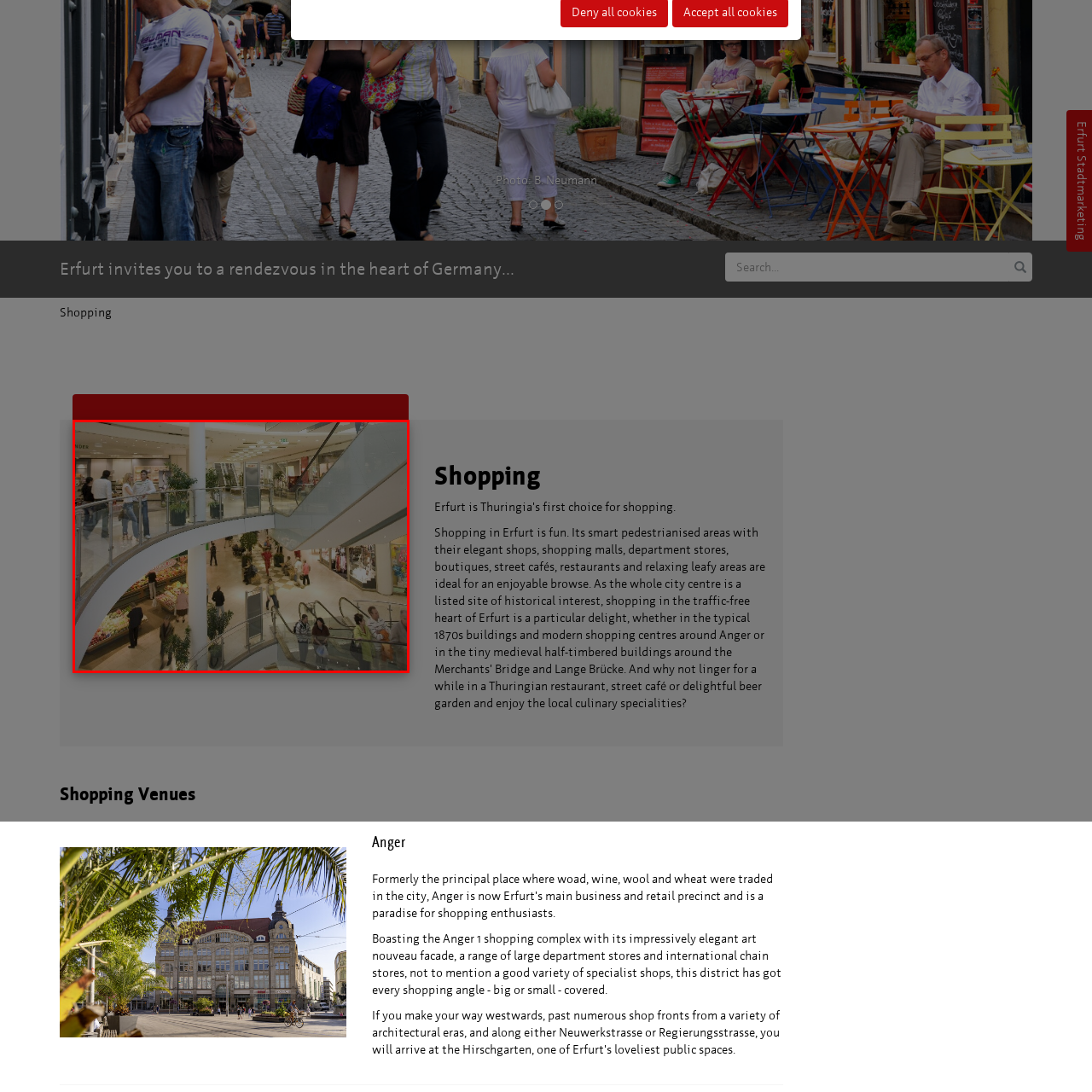Generate a detailed caption for the picture within the red-bordered area.

The image captures a vibrant shopping center, showcasing a spacious interior with multiple levels. In the foreground, a sleek, modern staircase curves around, lined with glass railings, allowing shoppers to move effortlessly between the floors. The design is enhanced by large potted plants that add a touch of greenery to the bustling environment.

People are seen engaging in shopping activities; some stand near fruit and vegetable displays, while others navigate the pathways, suggesting a lively atmosphere filled with various shopping opportunities. The background features an array of shops, with bright lights and colorful displays enticing visitors. This scene embodies the allure of a shopping destination, reflecting the elegance and variety available in the heart of Germany, specifically in Erfurt.